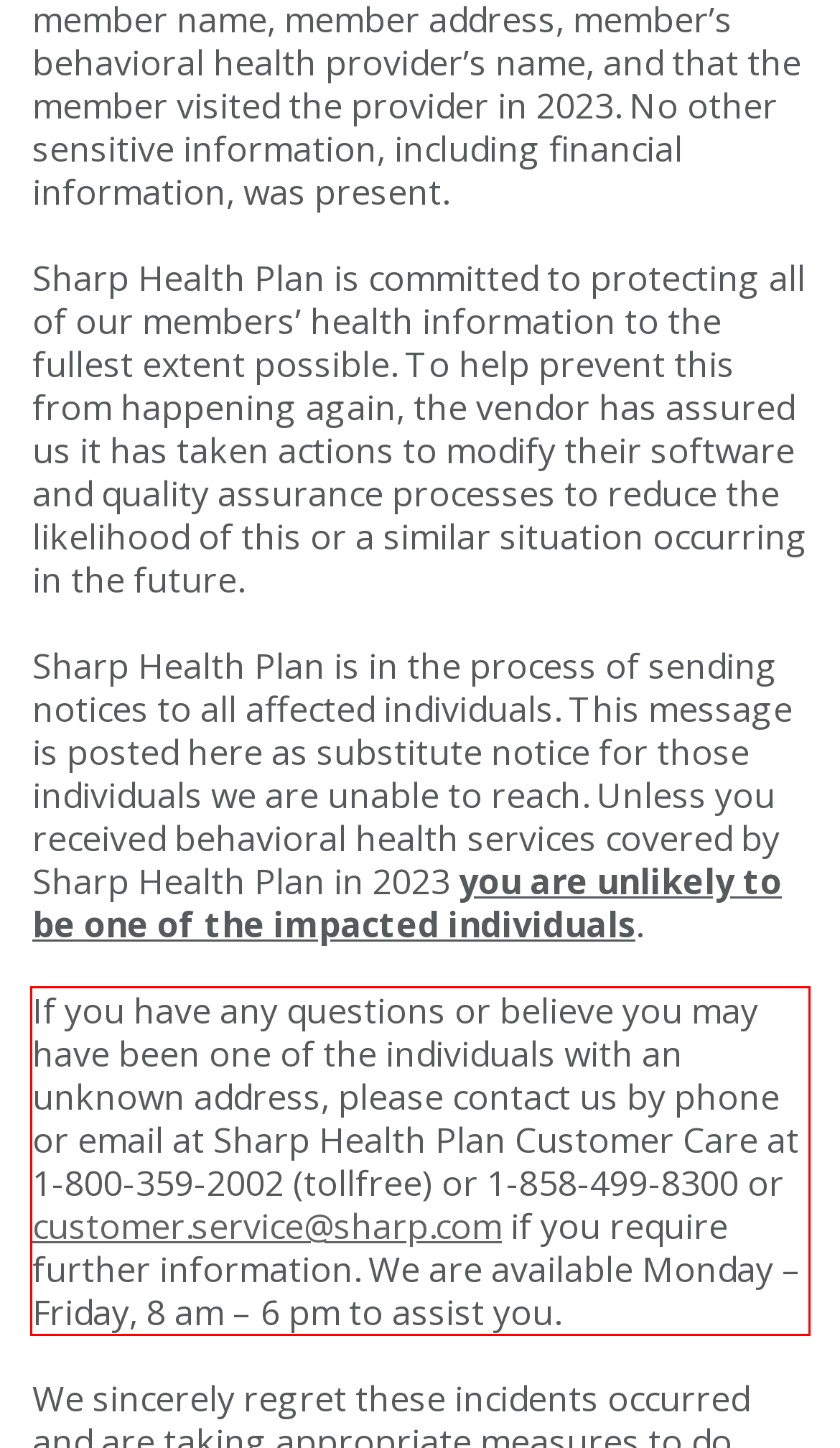You are looking at a screenshot of a webpage with a red rectangle bounding box. Use OCR to identify and extract the text content found inside this red bounding box.

If you have any questions or believe you may have been one of the individuals with an unknown address, please contact us by phone or email at Sharp Health Plan Customer Care at 1-800-359-2002 (tollfree) or 1-858-499-8300 or customer.service@sharp.com if you require further information. We are available Monday – Friday, 8 am – 6 pm to assist you.